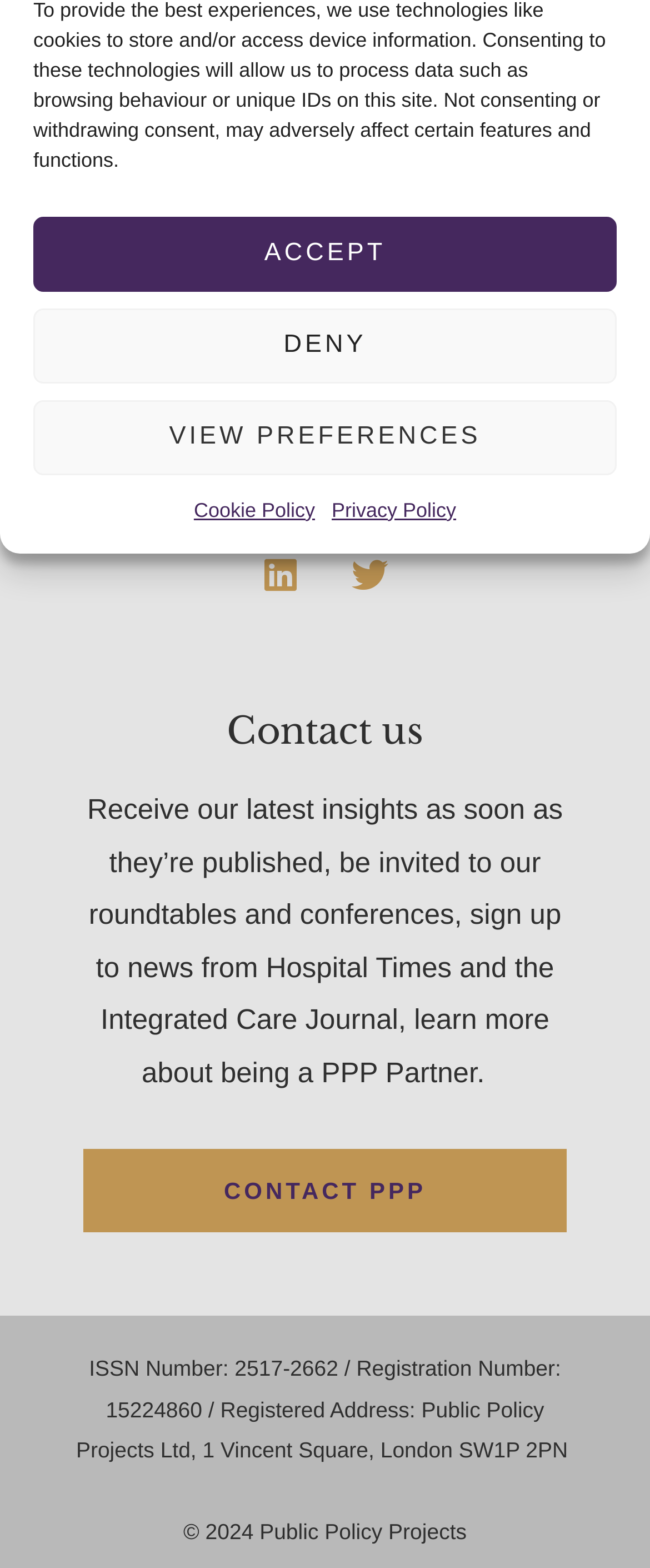Please determine the bounding box coordinates for the element with the description: "Twitter".

[0.513, 0.343, 0.626, 0.39]